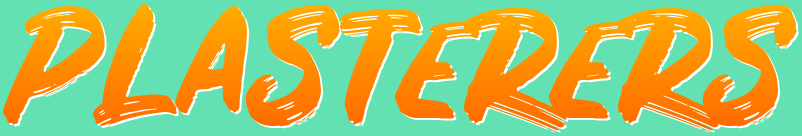Provide a one-word or brief phrase answer to the question:
What is the likely purpose of the design?

To represent plastering services